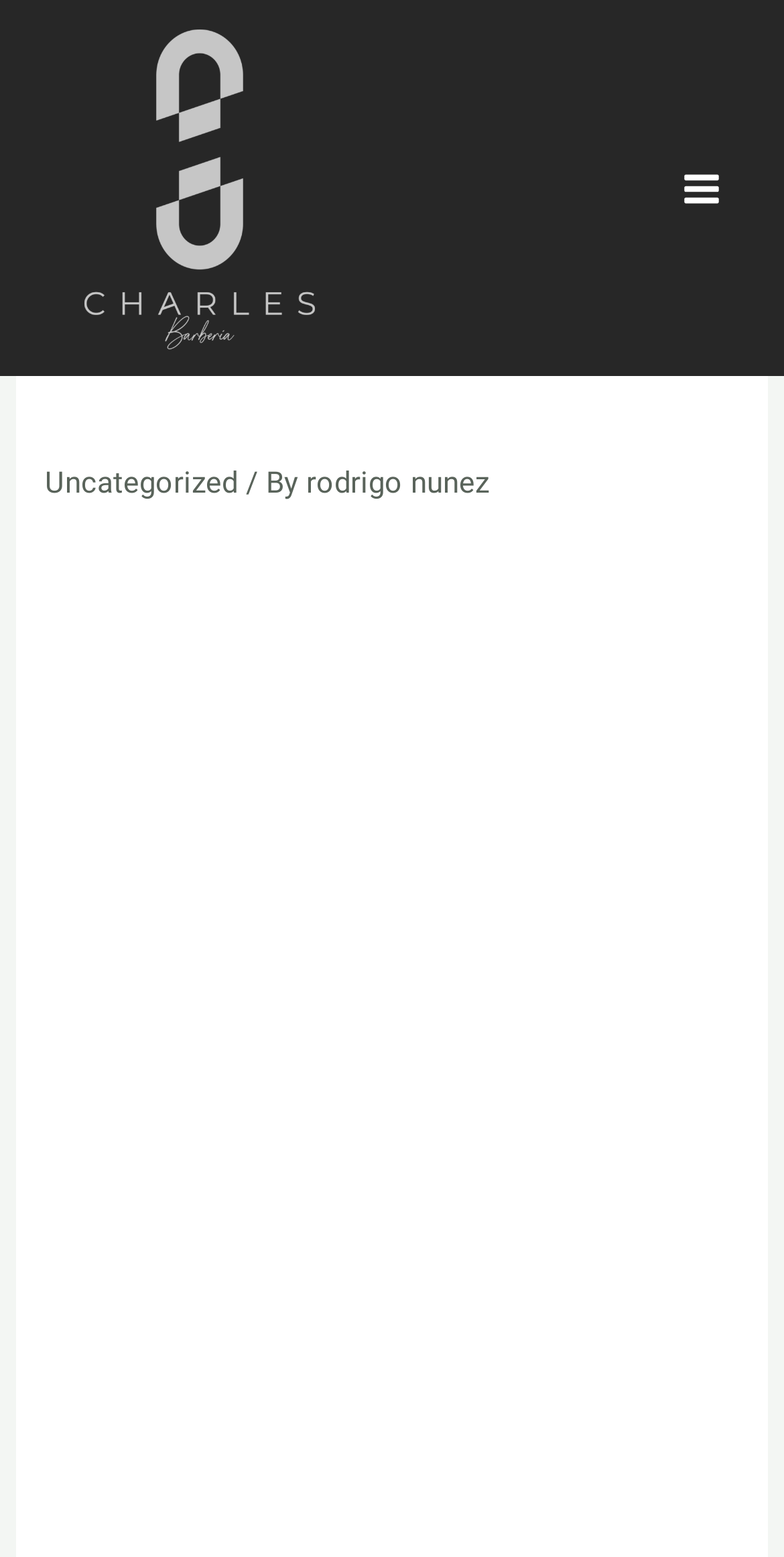Determine the bounding box for the described UI element: "RESPONSIBILITY".

None